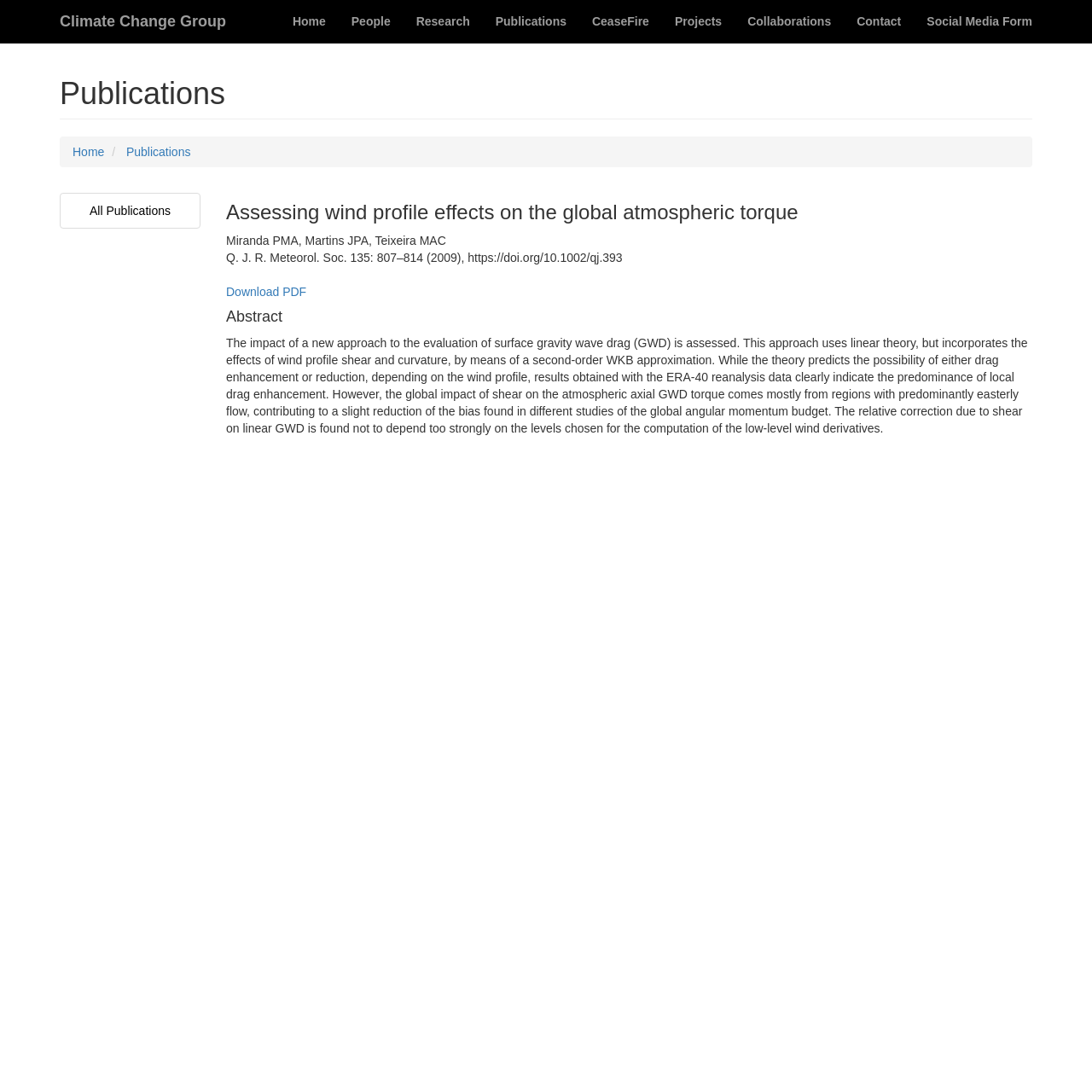Use a single word or phrase to answer the question:
How many links are there in the top navigation bar?

9